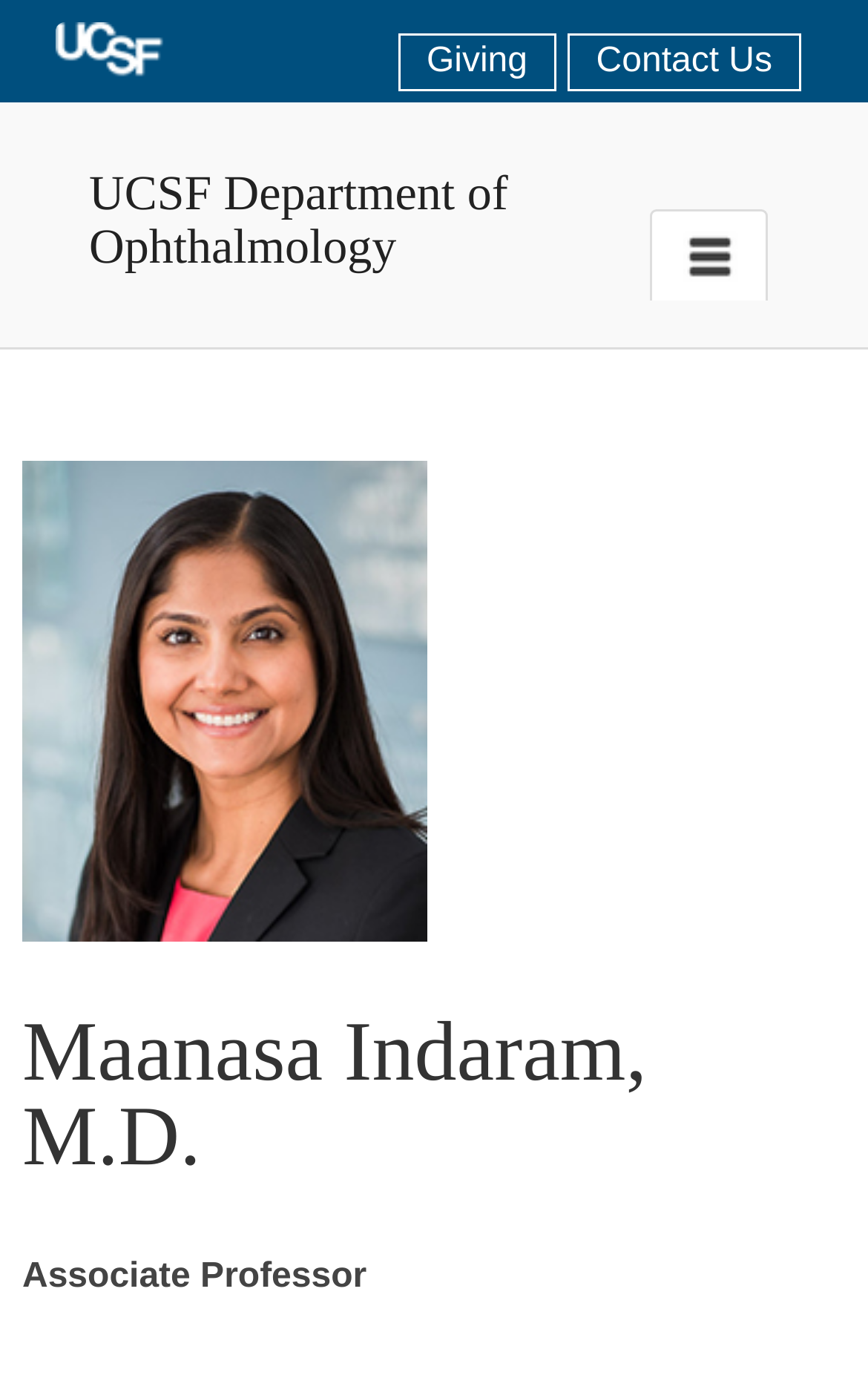Please answer the following question using a single word or phrase: 
Is the doctor affiliated with a university?

Yes